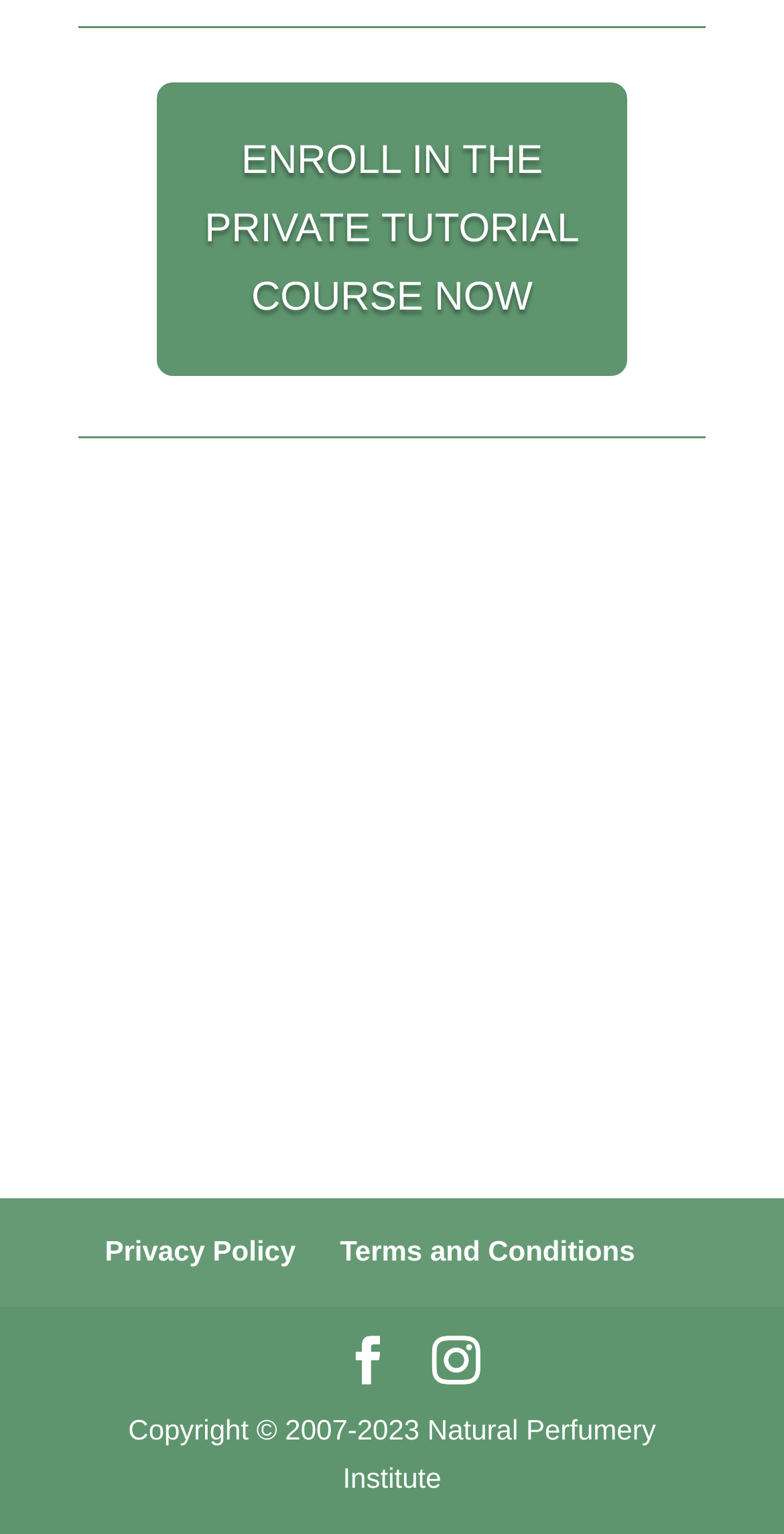What is the position of the 'Terms and Conditions' link?
Please use the visual content to give a single word or phrase answer.

Middle